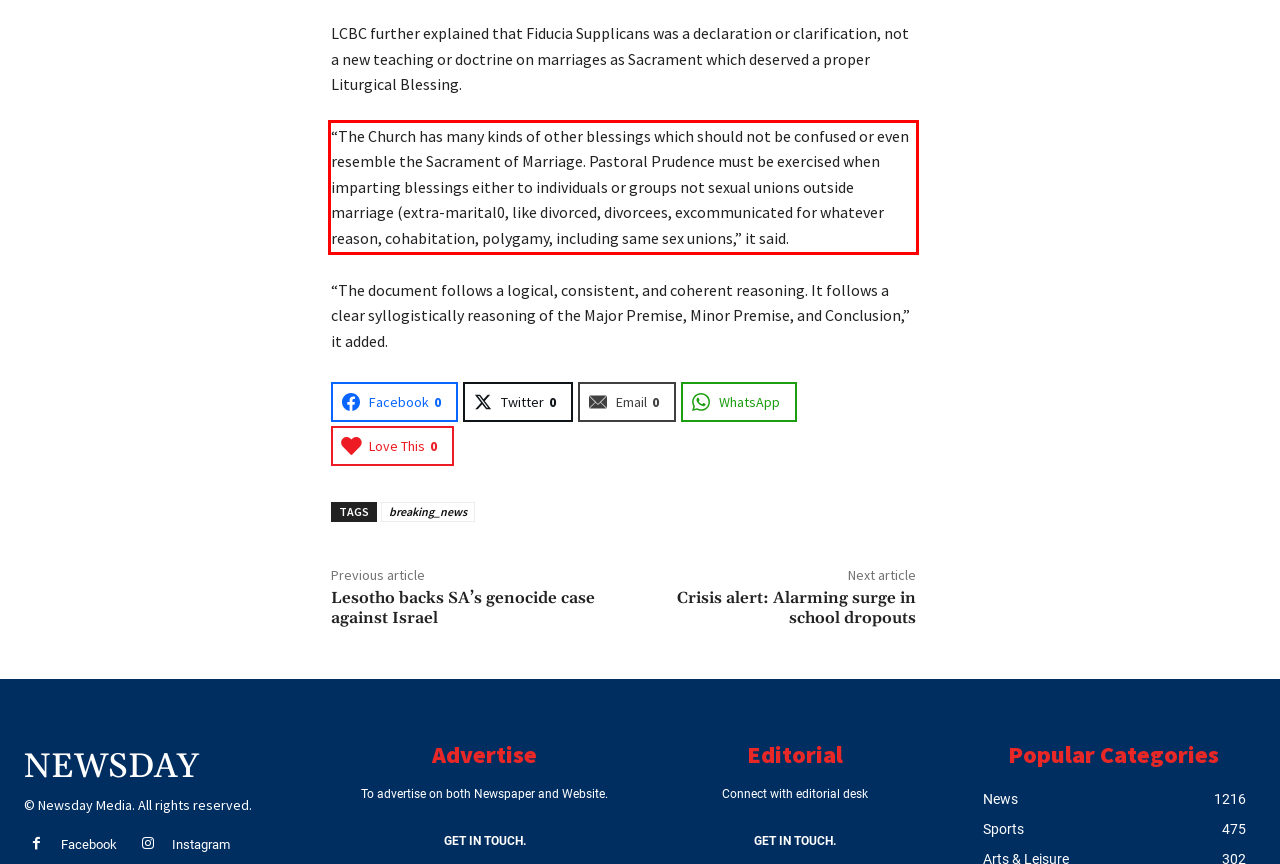Examine the screenshot of the webpage, locate the red bounding box, and generate the text contained within it.

“The Church has many kinds of other blessings which should not be confused or even resemble the Sacrament of Marriage. Pastoral Prudence must be exercised when imparting blessings either to individuals or groups not sexual unions outside marriage (extra-marital0, like divorced, divorcees, excommunicated for whatever reason, cohabitation, polygamy, including same sex unions,” it said.